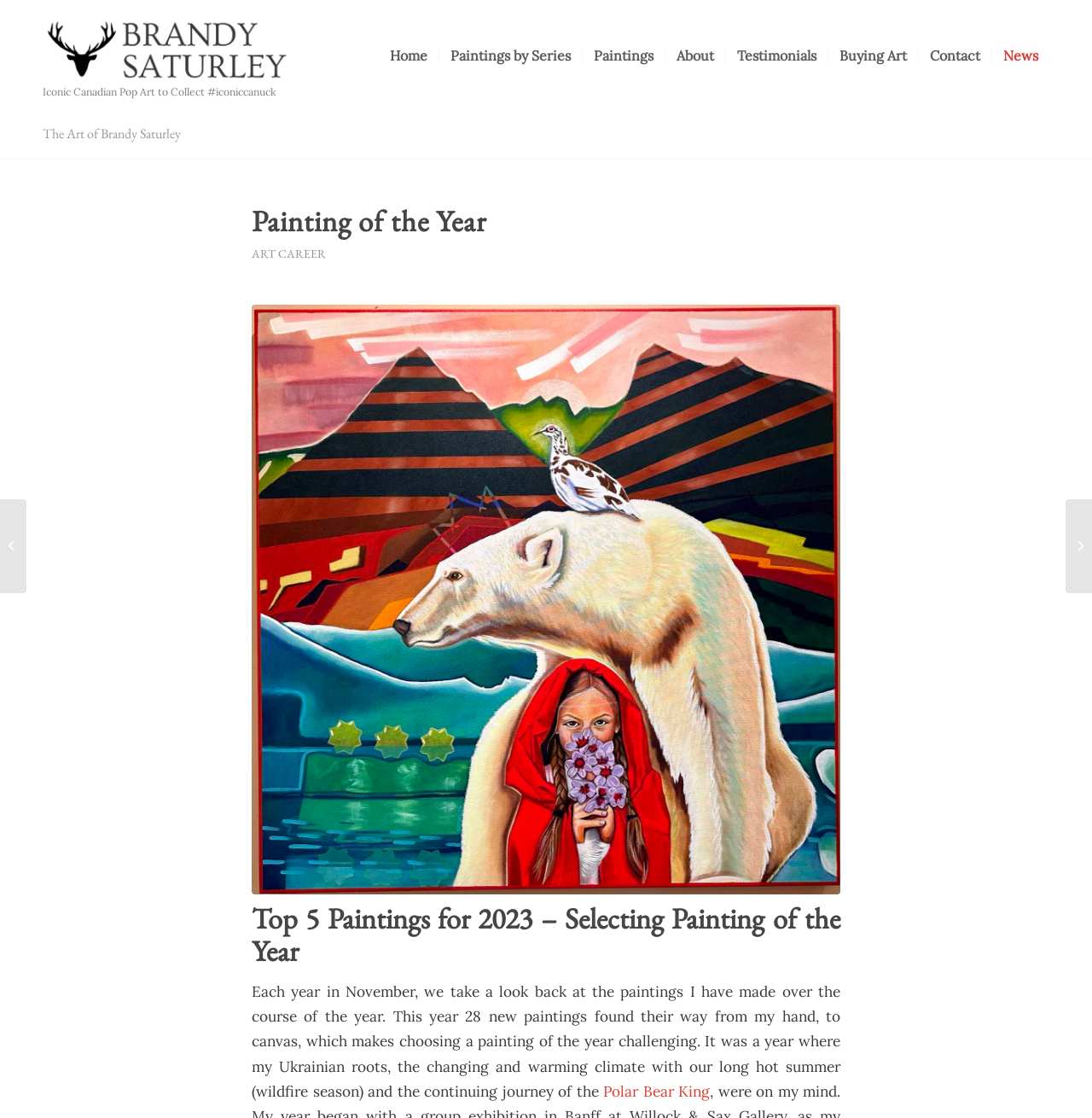Can you determine the bounding box coordinates of the area that needs to be clicked to fulfill the following instruction: "Explore Artist Residency in Pouch Cove Newfoundland Paintings"?

[0.0, 0.447, 0.024, 0.531]